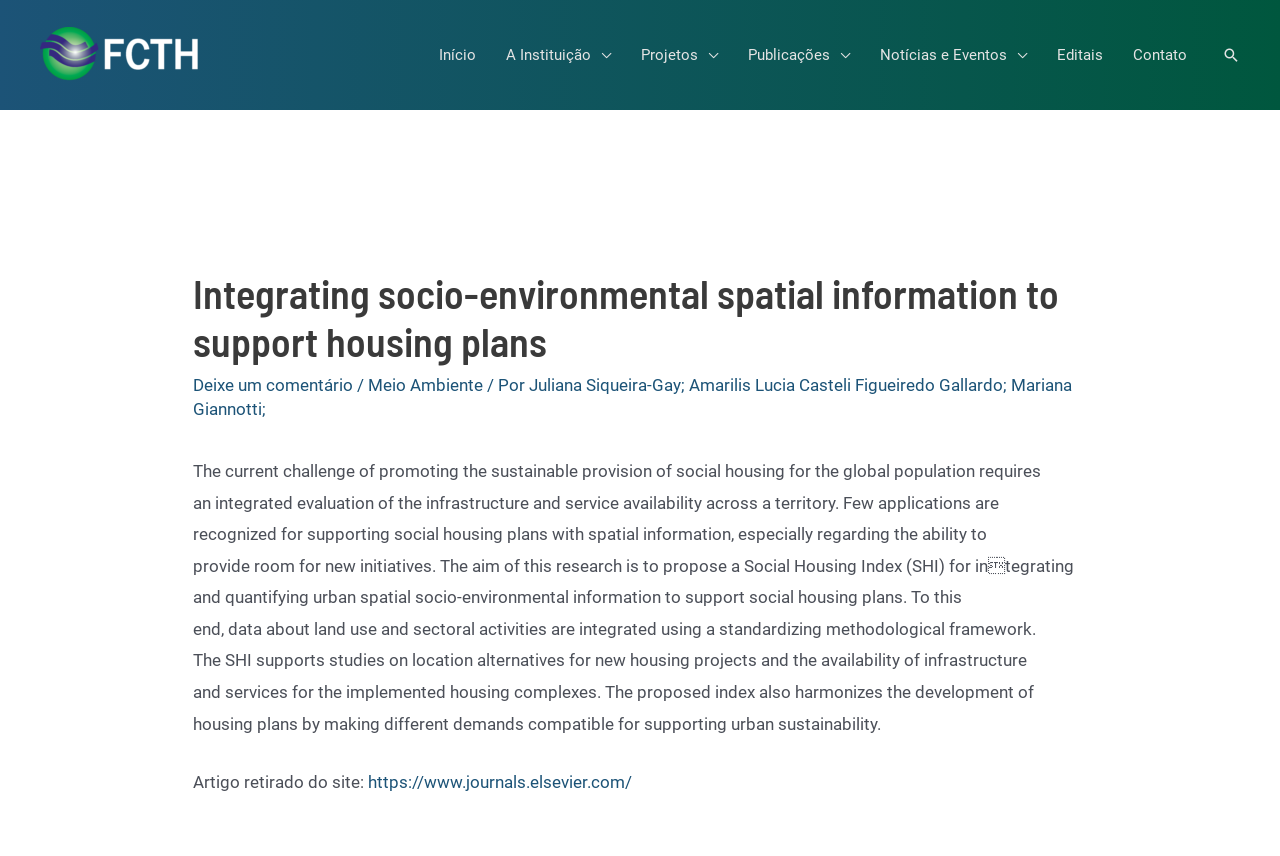Specify the bounding box coordinates of the element's region that should be clicked to achieve the following instruction: "Navigate to the Início page". The bounding box coordinates consist of four float numbers between 0 and 1, in the format [left, top, right, bottom].

[0.331, 0.023, 0.384, 0.105]